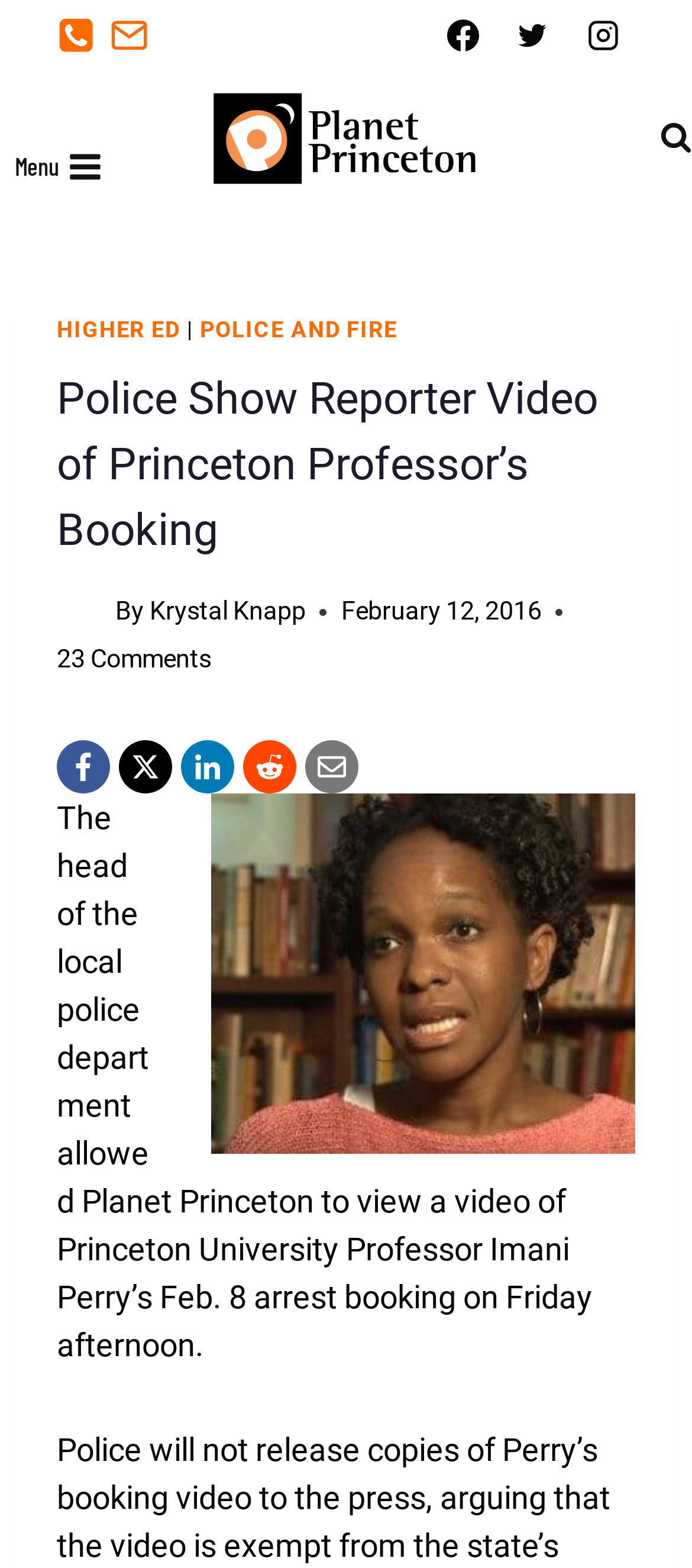Identify the bounding box coordinates for the UI element described as follows: Krystal Knapp. Use the format (top-left x, top-left y, bottom-right x, bottom-right y) and ensure all values are floating point numbers between 0 and 1.

[0.216, 0.38, 0.442, 0.4]